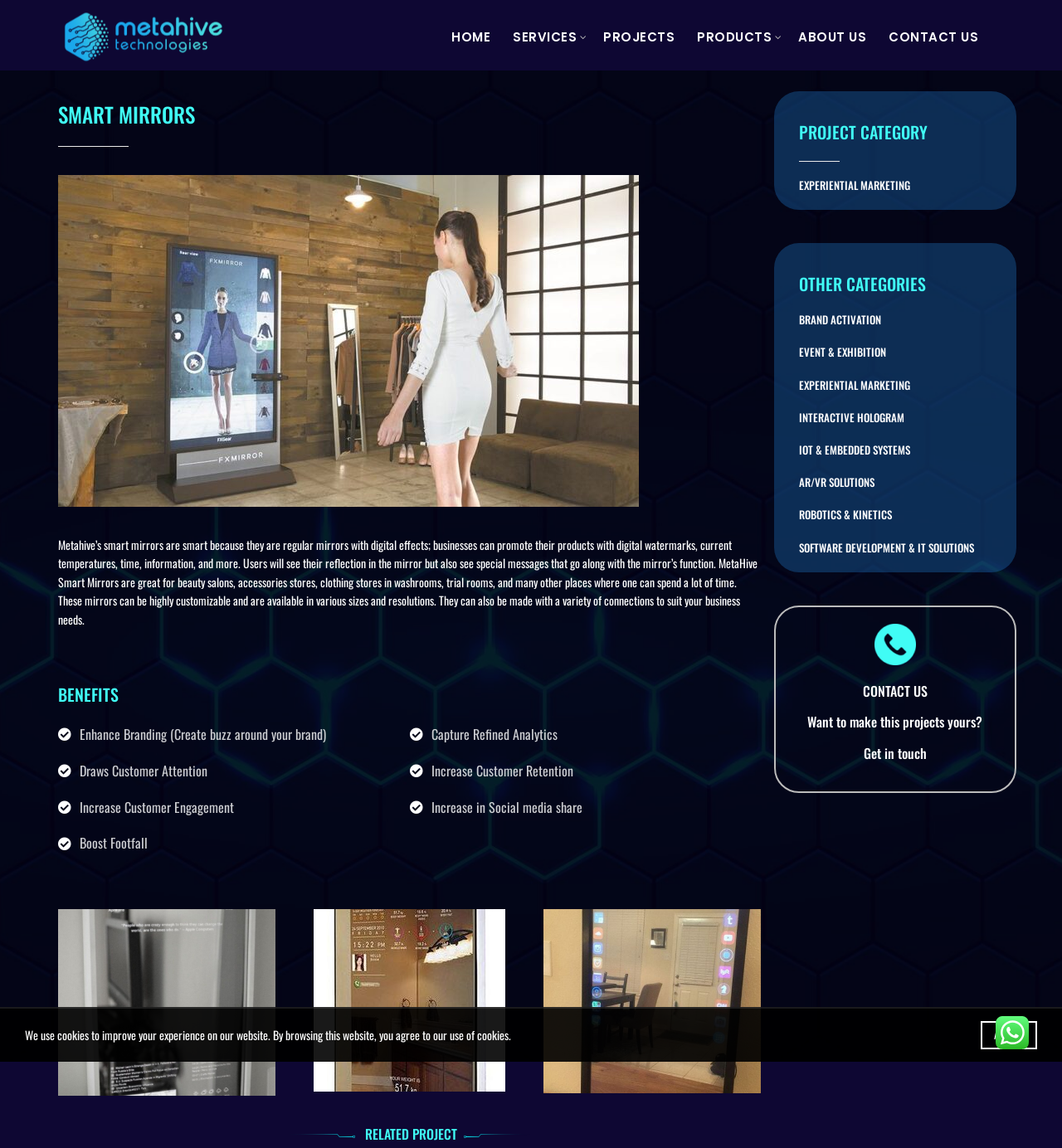What categories of projects are listed on the webpage?
Based on the content of the image, thoroughly explain and answer the question.

The webpage lists several categories of projects, including Experiential Marketing, Brand Activation, Event & Exhibition, Interactive Hologram, IoT & Embedded Systems, AR/VR Solutions, Robotics & Kinetics, and Software Development & IT Solutions.